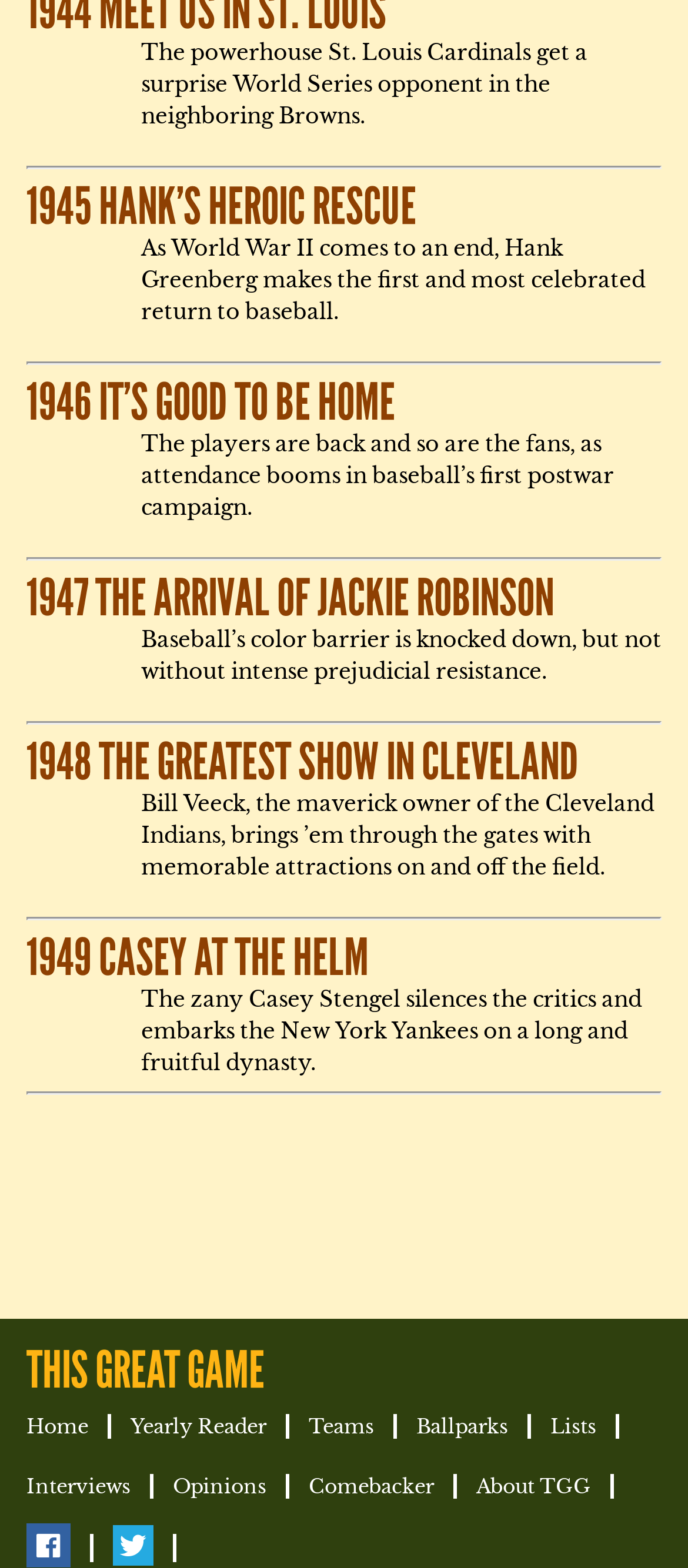Answer this question in one word or a short phrase: What is the name of the team mentioned in the 1948 baseball history?

Cleveland Indians